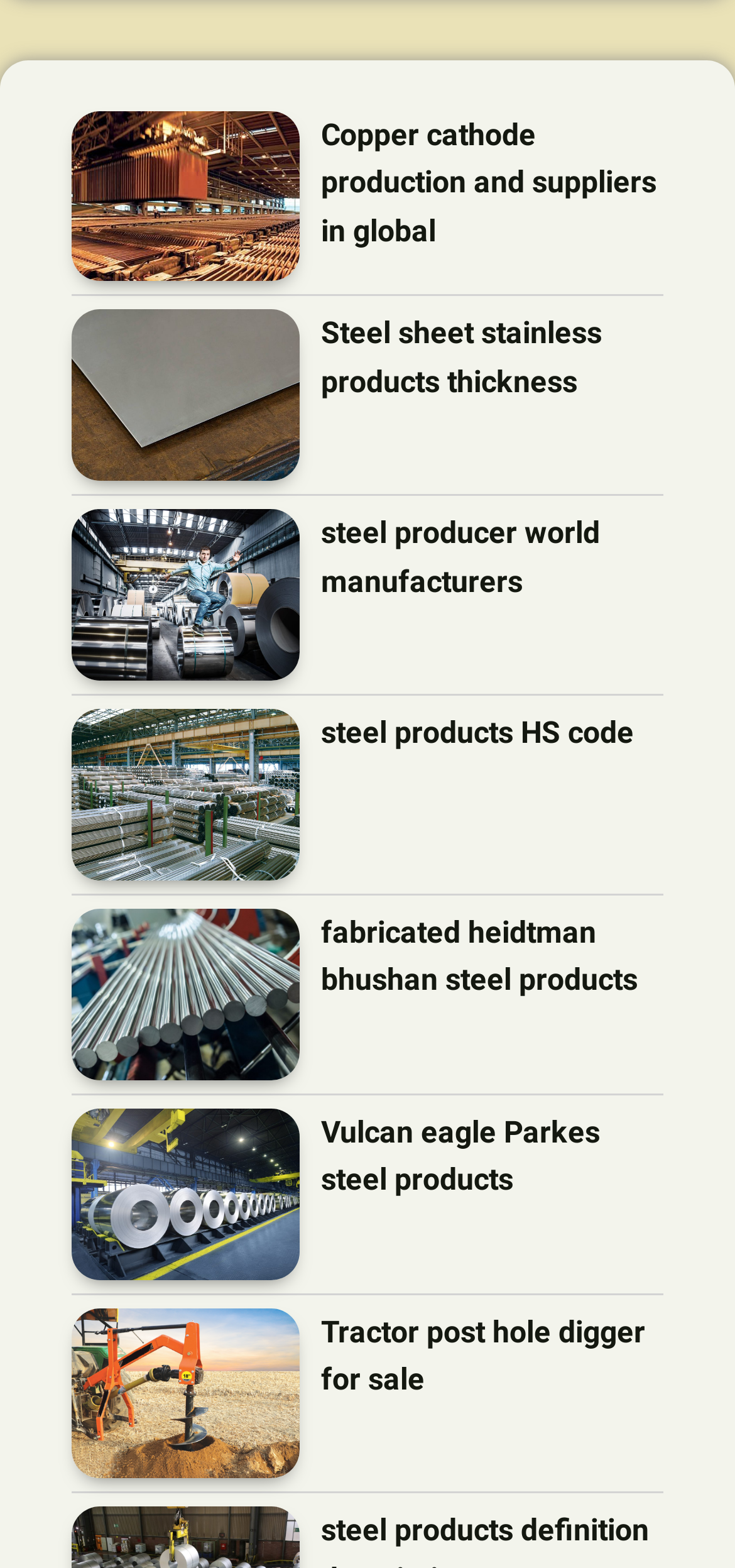Locate the bounding box coordinates of the area you need to click to fulfill this instruction: 'Learn about steel products HS code'. The coordinates must be in the form of four float numbers ranging from 0 to 1: [left, top, right, bottom].

[0.437, 0.452, 0.903, 0.484]